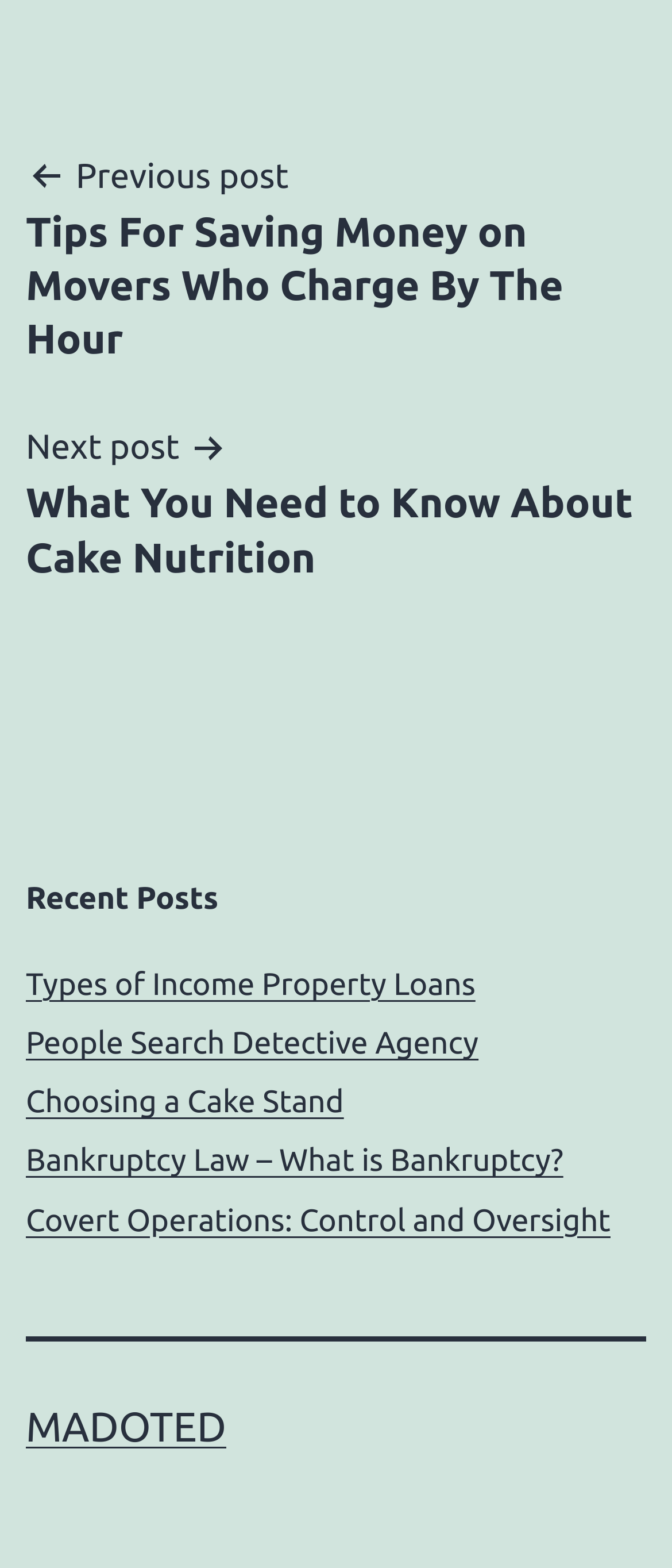Using the image as a reference, answer the following question in as much detail as possible:
What is the title of the second recent post?

I looked at the list of recent posts under the 'Recent Posts' heading and found the second link, which is 'People Search Detective Agency', so that is the title of the second recent post.